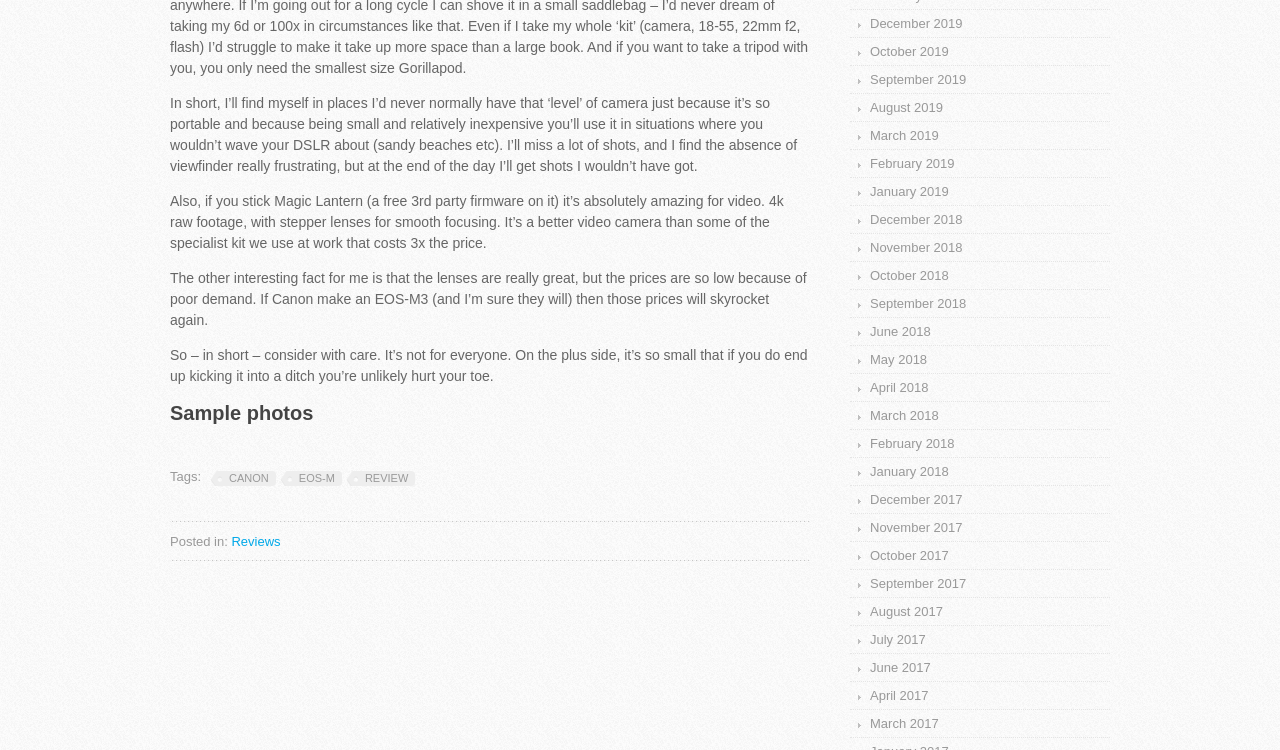What is the purpose of the links at the bottom of the page?
Please answer the question with as much detail and depth as you can.

The links at the bottom of the page, which include months and years, appear to be navigation links that allow the user to access other reviews or articles on the website. This suggests that the purpose of these links is to facilitate navigation and exploration of the website's content.